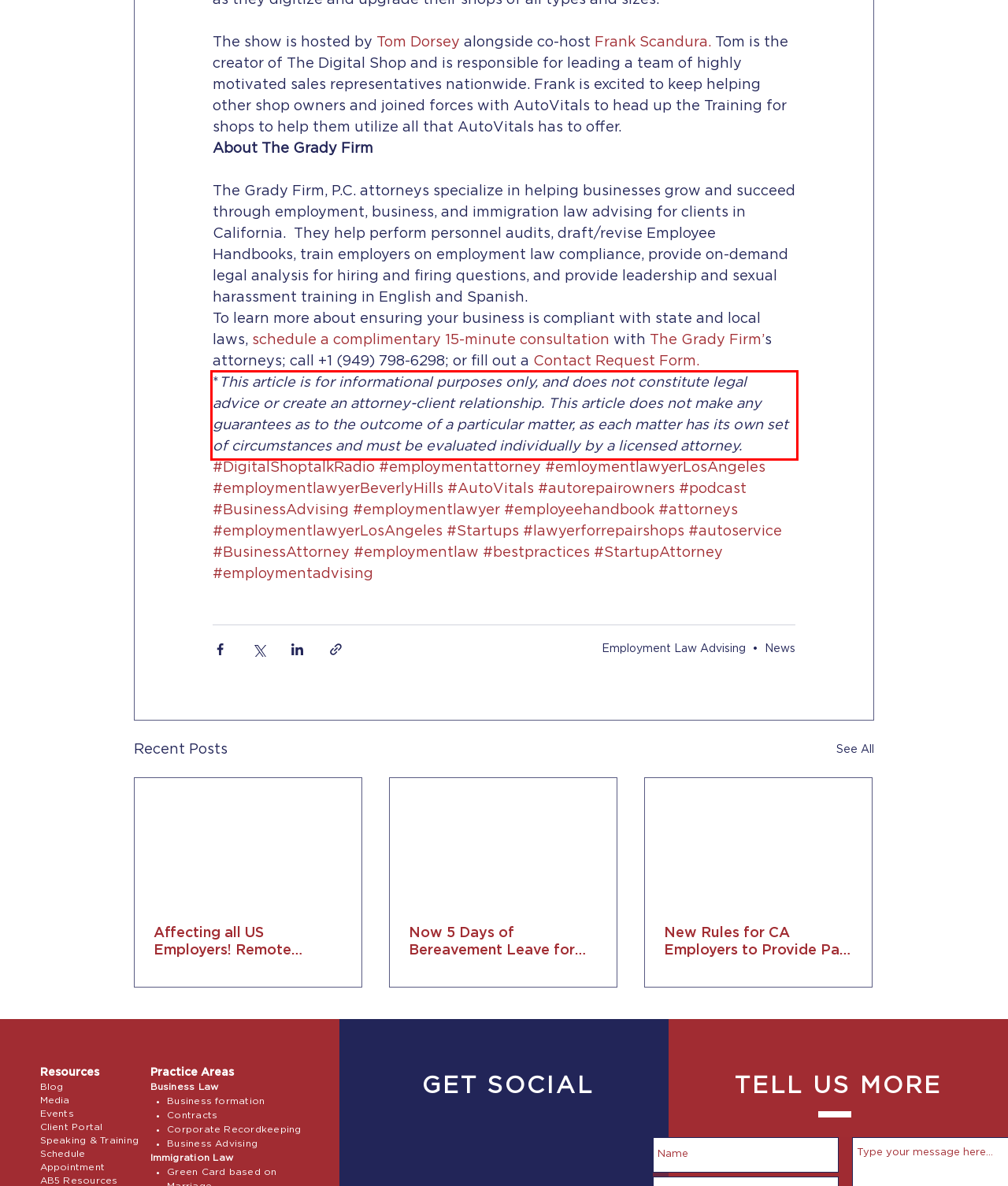Please analyze the screenshot of a webpage and extract the text content within the red bounding box using OCR.

*This article is for informational purposes only, and does not constitute legal advice or create an attorney-client relationship. This article does not make any guarantees as to the outcome of a particular matter, as each matter has its own set of circumstances and must be evaluated individually by a licensed attorney.